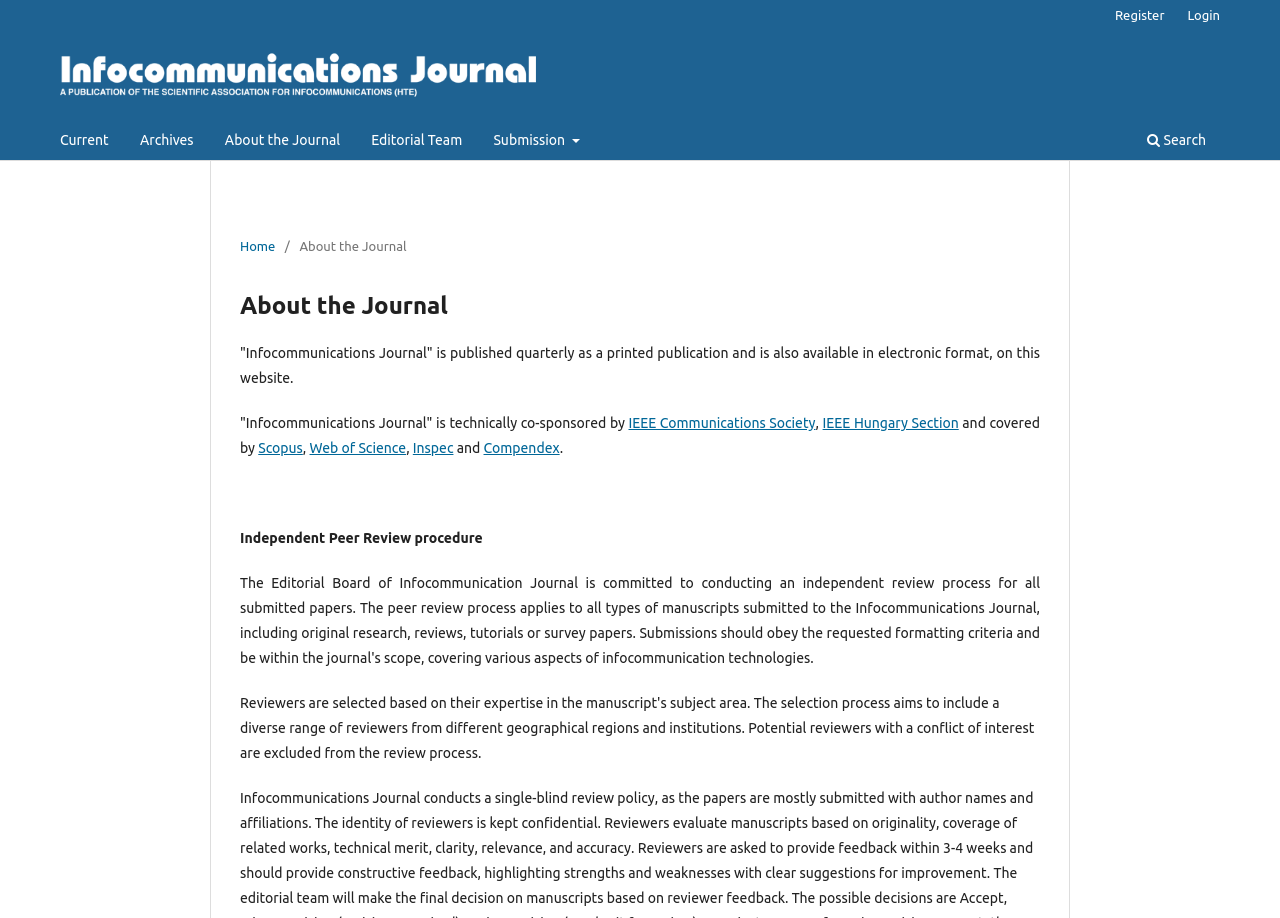What kind of review procedure does the journal have?
Using the visual information, answer the question in a single word or phrase.

Independent Peer Review